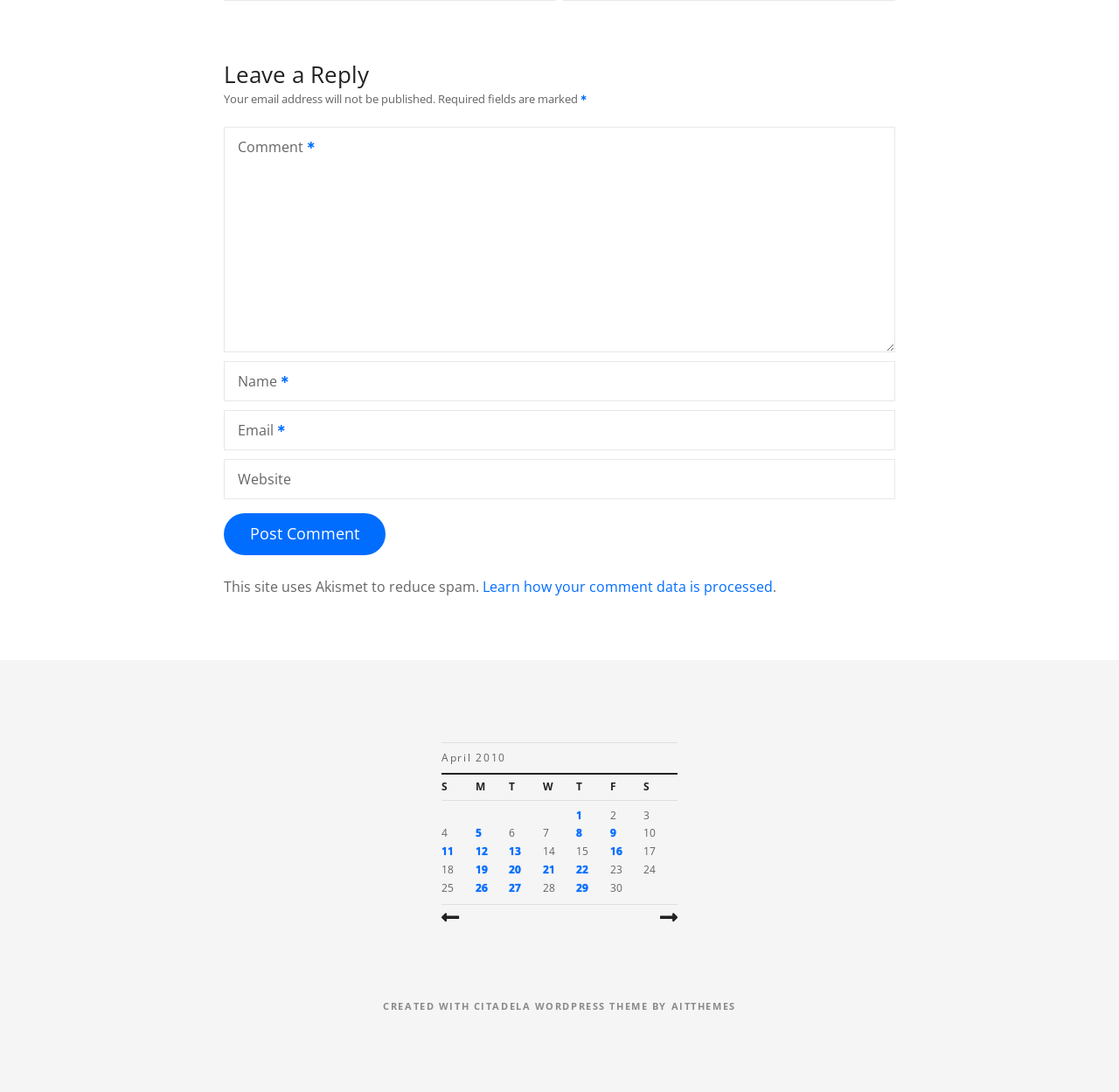Determine the bounding box coordinates of the UI element that matches the following description: "« Mar". The coordinates should be four float numbers between 0 and 1 in the format [left, top, right, bottom].

[0.395, 0.832, 0.464, 0.85]